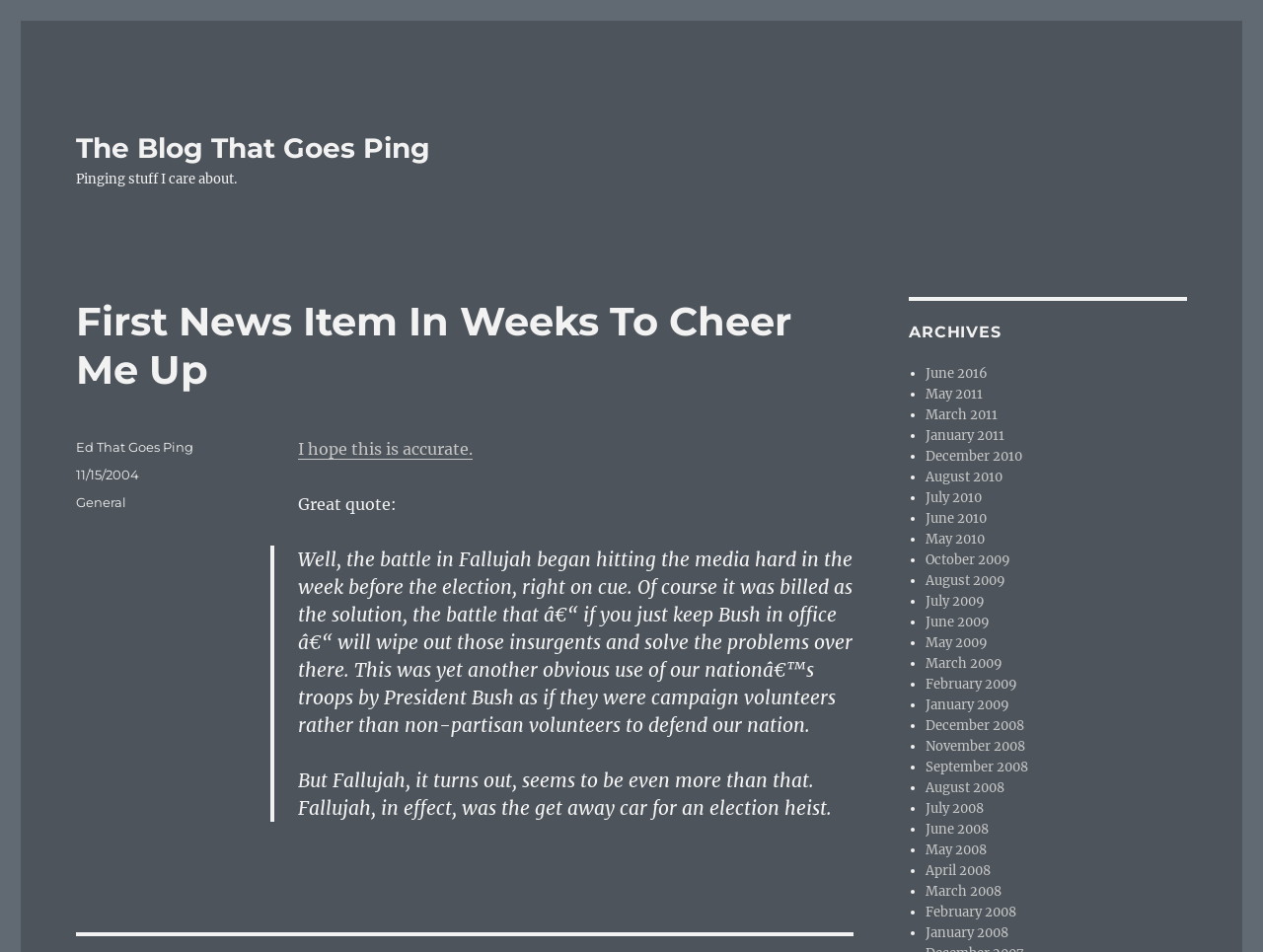For the following element description, predict the bounding box coordinates in the format (top-left x, top-left y, bottom-right x, bottom-right y). All values should be floating point numbers between 0 and 1. Description: February 2009

[0.733, 0.71, 0.805, 0.727]